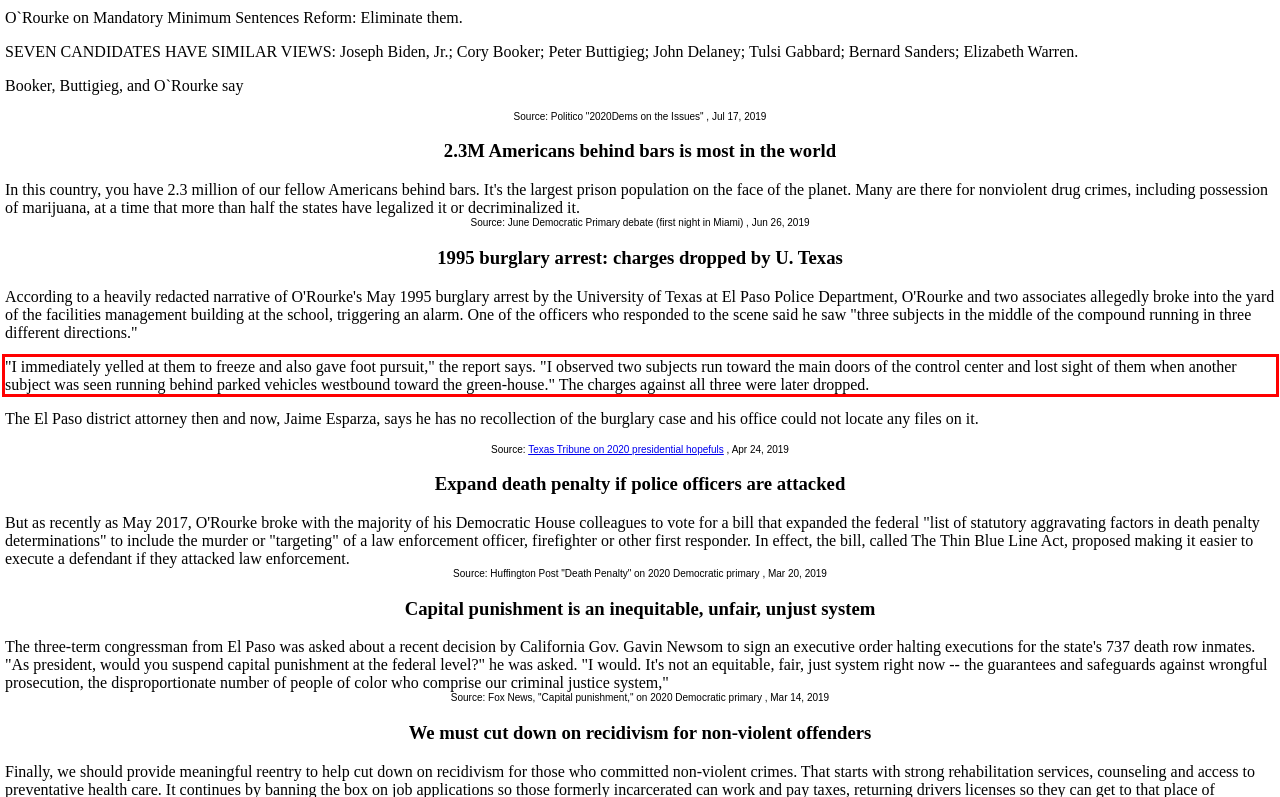Look at the webpage screenshot and recognize the text inside the red bounding box.

"I immediately yelled at them to freeze and also gave foot pursuit," the report says. "I observed two subjects run toward the main doors of the control center and lost sight of them when another subject was seen running behind parked vehicles westbound toward the green-house." The charges against all three were later dropped.